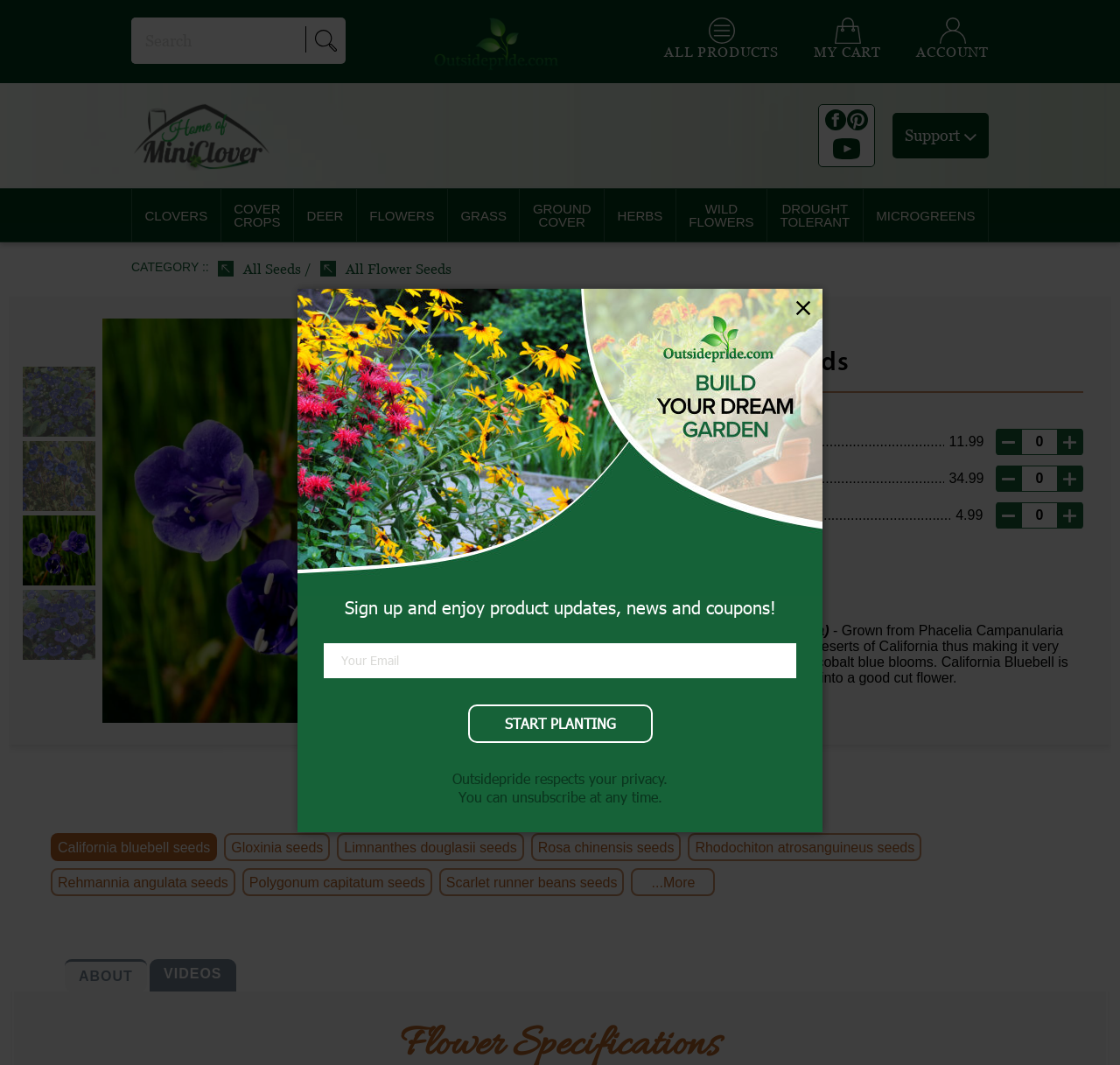Please provide a one-word or phrase answer to the question: 
What is the color of the blooms of California Bluebell?

cobalt blue